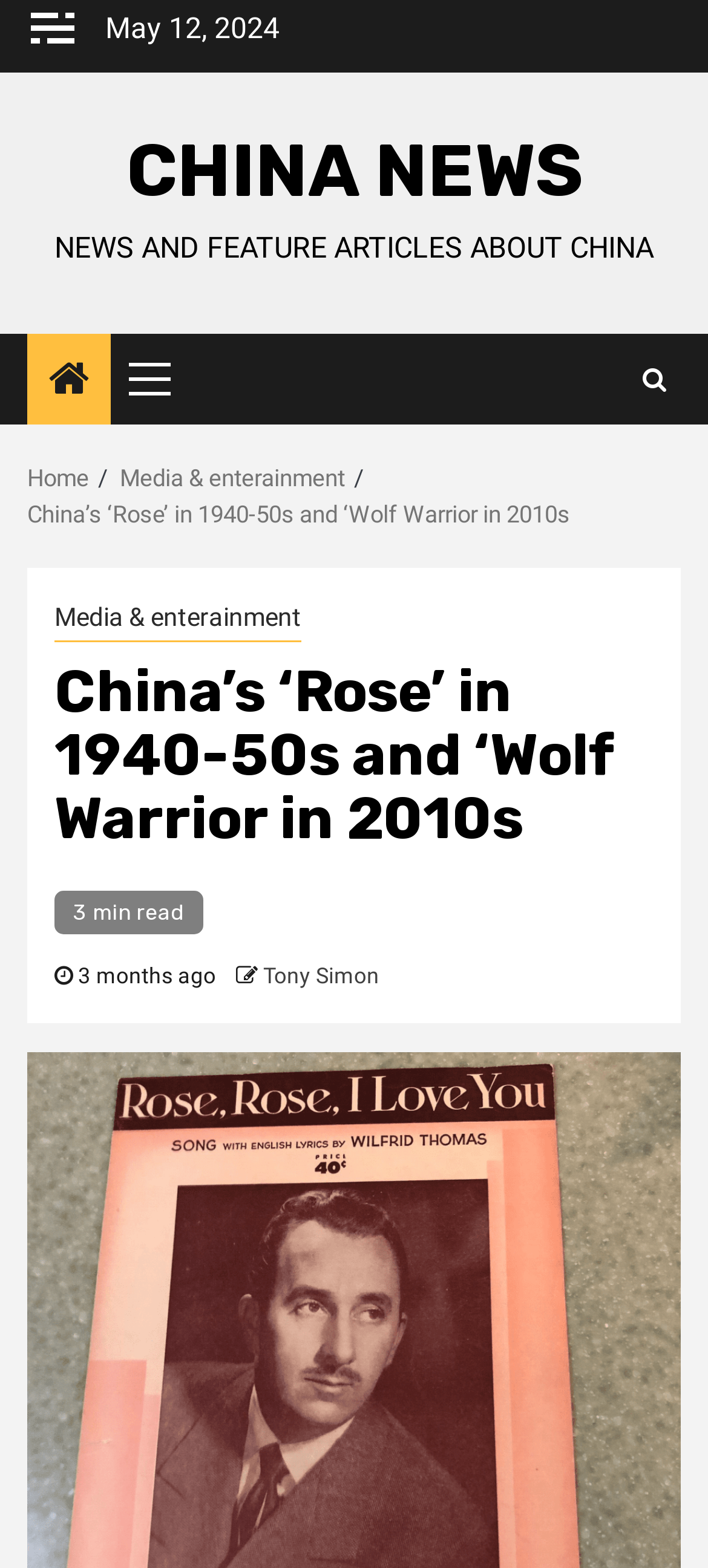Please look at the image and answer the question with a detailed explanation: Who is the author of the article?

I found the author of the article by looking at the link element with the content 'Tony Simon' which is located below the article title and above the '3 months ago' text.